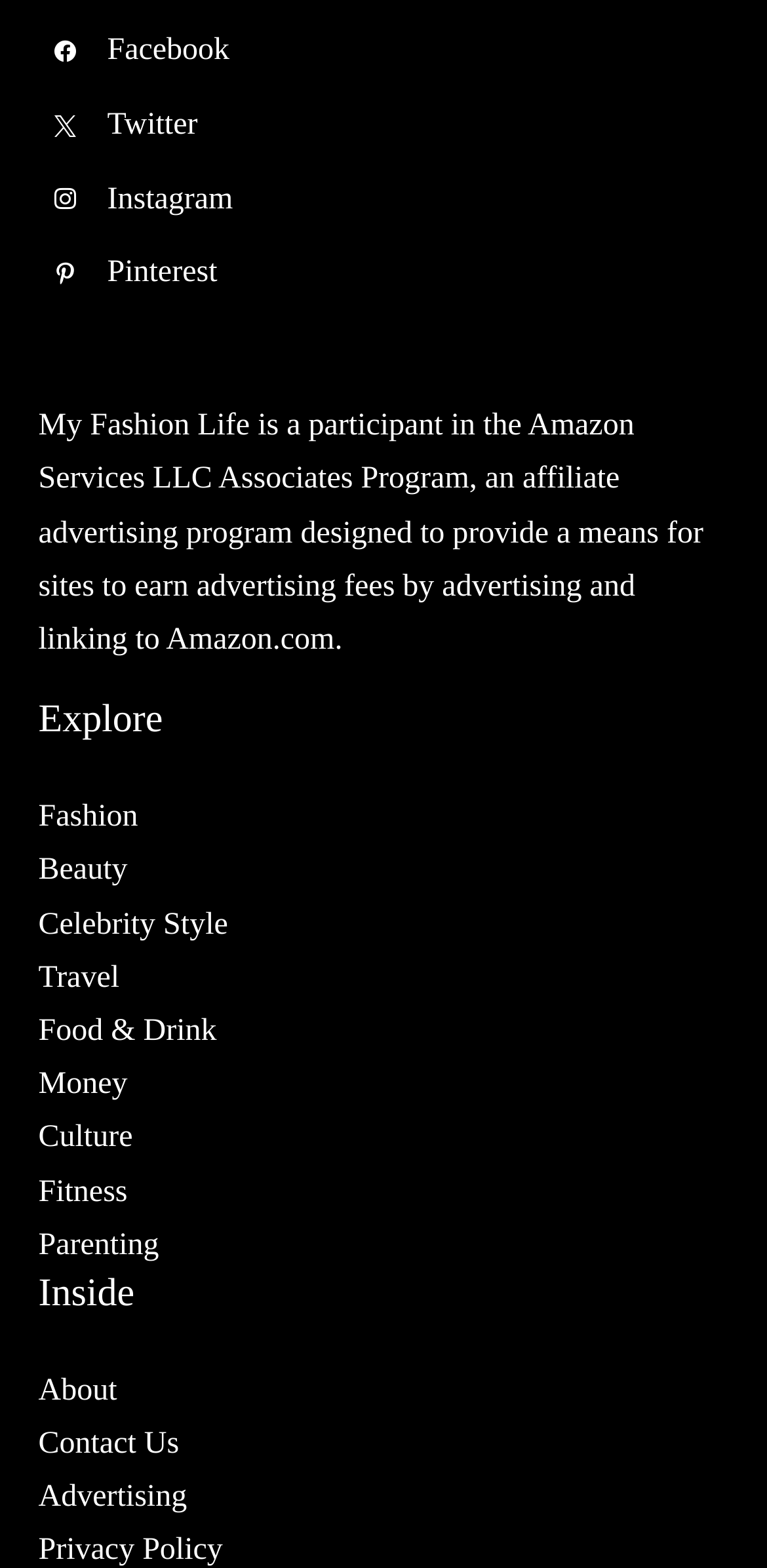Identify the bounding box coordinates of the section to be clicked to complete the task described by the following instruction: "Read Privacy Policy". The coordinates should be four float numbers between 0 and 1, formatted as [left, top, right, bottom].

[0.05, 0.978, 0.29, 1.0]